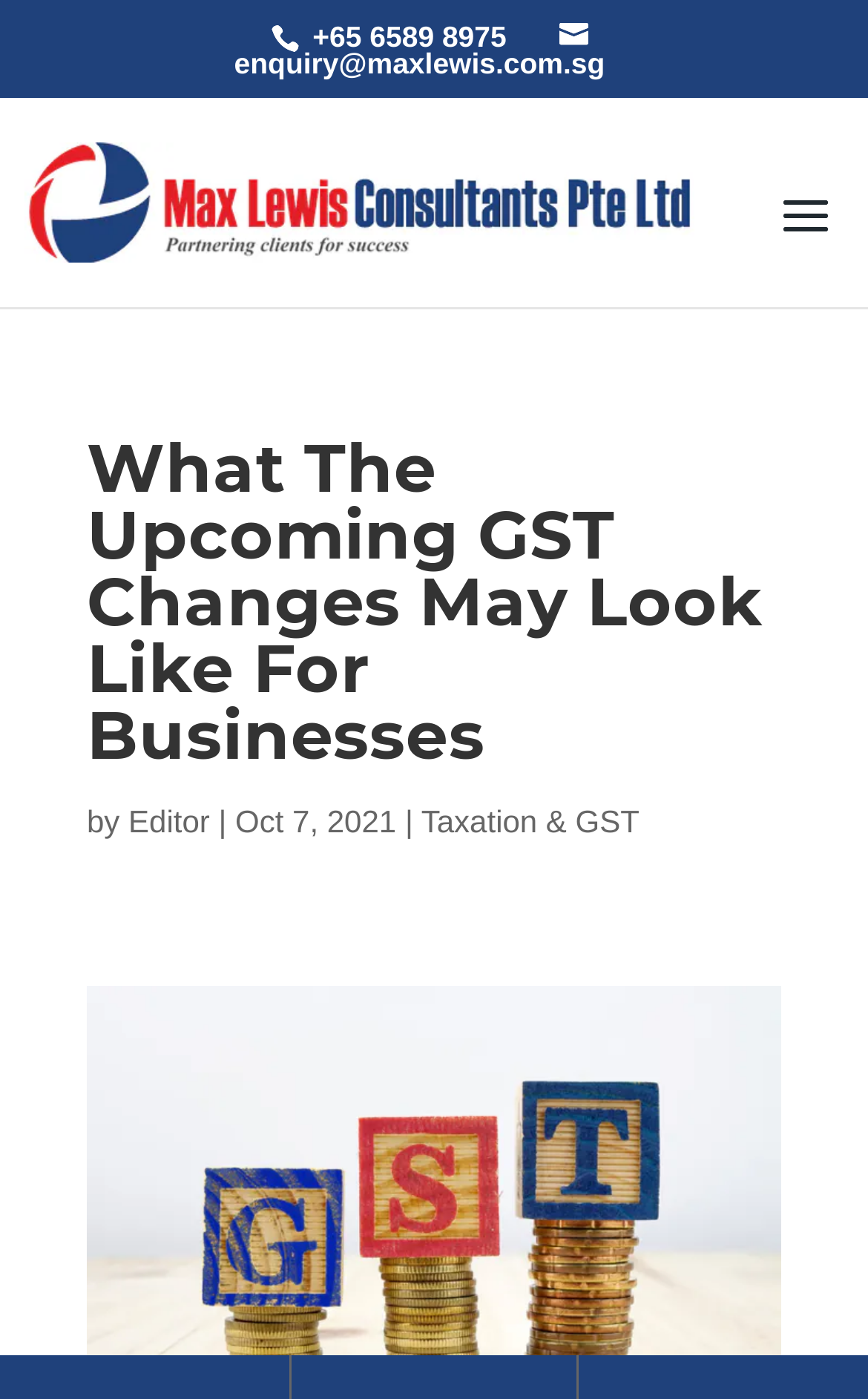Please give a succinct answer to the question in one word or phrase:
What is the company name of the consultancy?

Max Lewis Consultants Pte Ltd